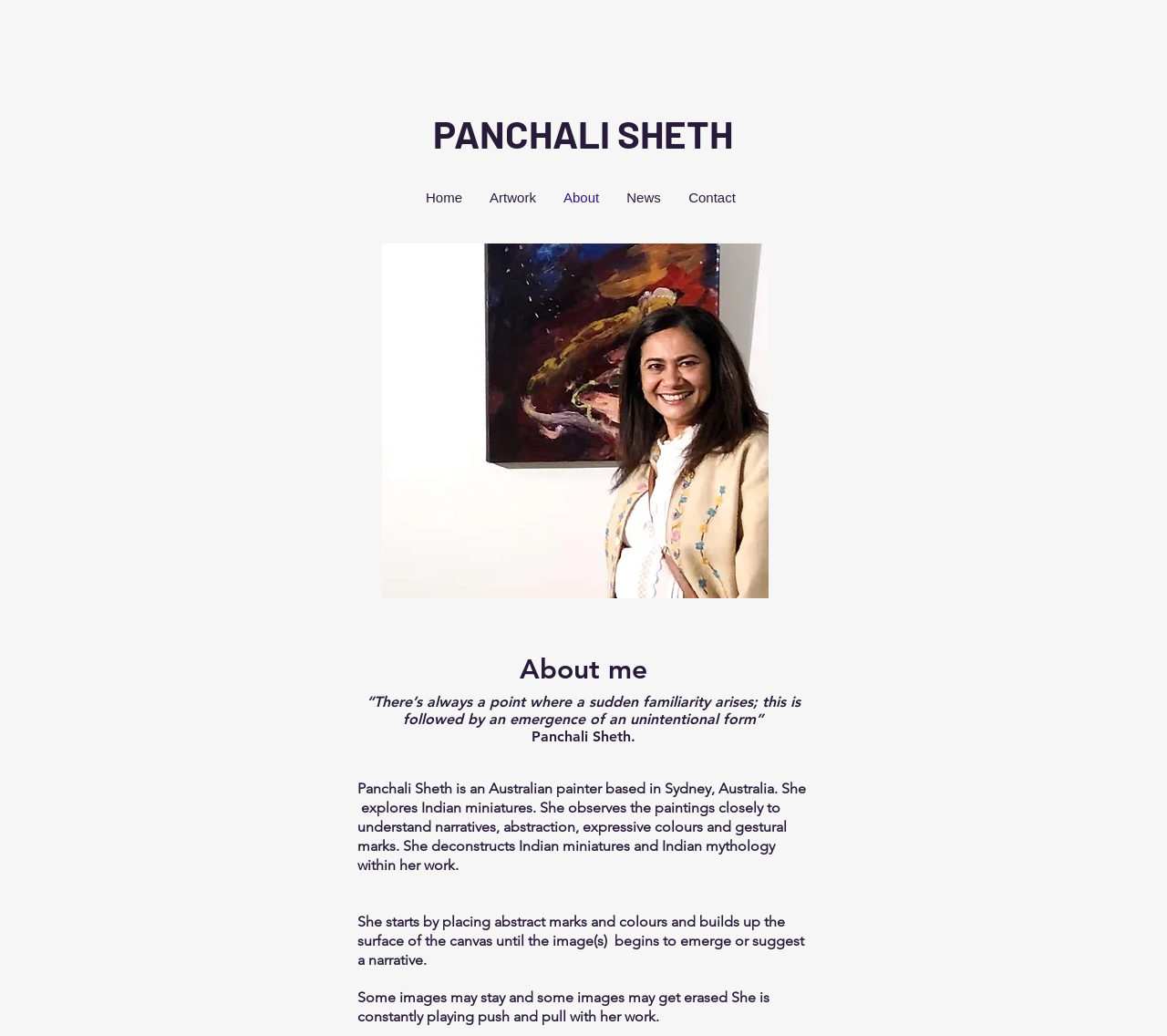Refer to the image and answer the question with as much detail as possible: What is the name of the painter?

I found the answer by looking at the navigation menu and the heading elements. The link 'PANCHALI SHETH' and the heading 'Panchali Sheth is an Australian painter...' suggest that Panchali Sheth is the name of the painter.